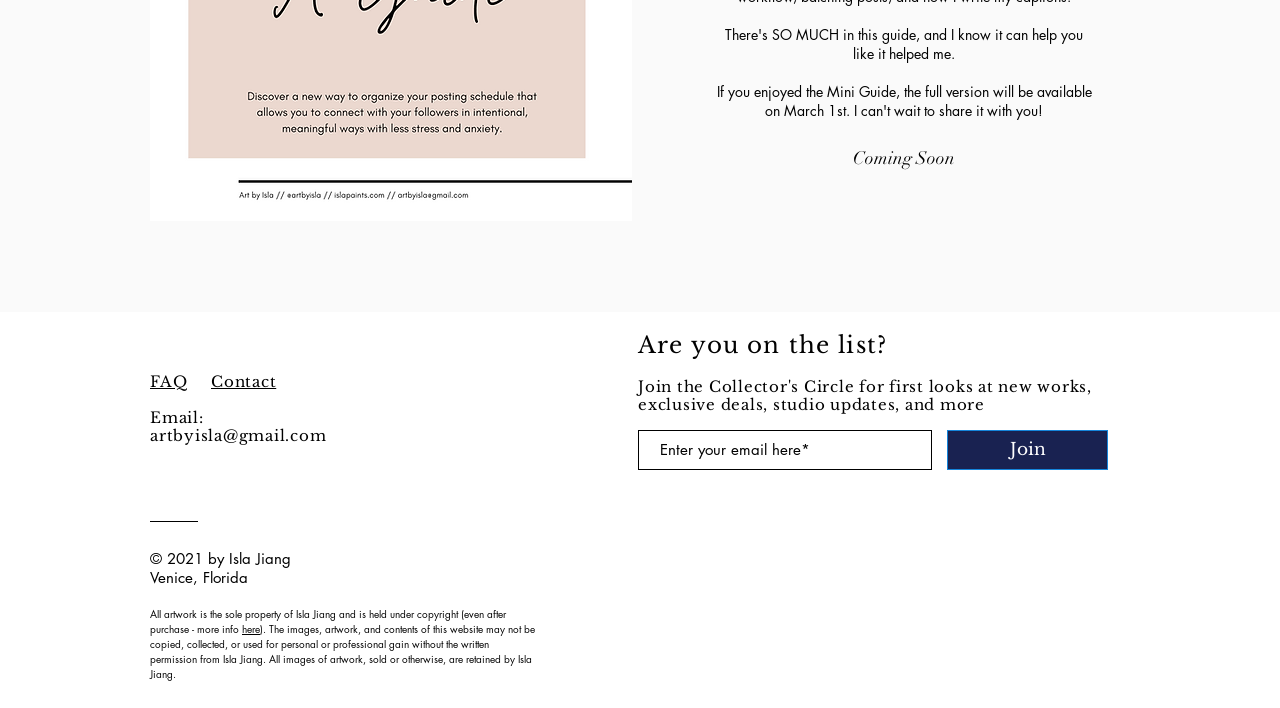Can you provide the bounding box coordinates for the element that should be clicked to implement the instruction: "Read more about copyright info"?

[0.189, 0.877, 0.203, 0.898]